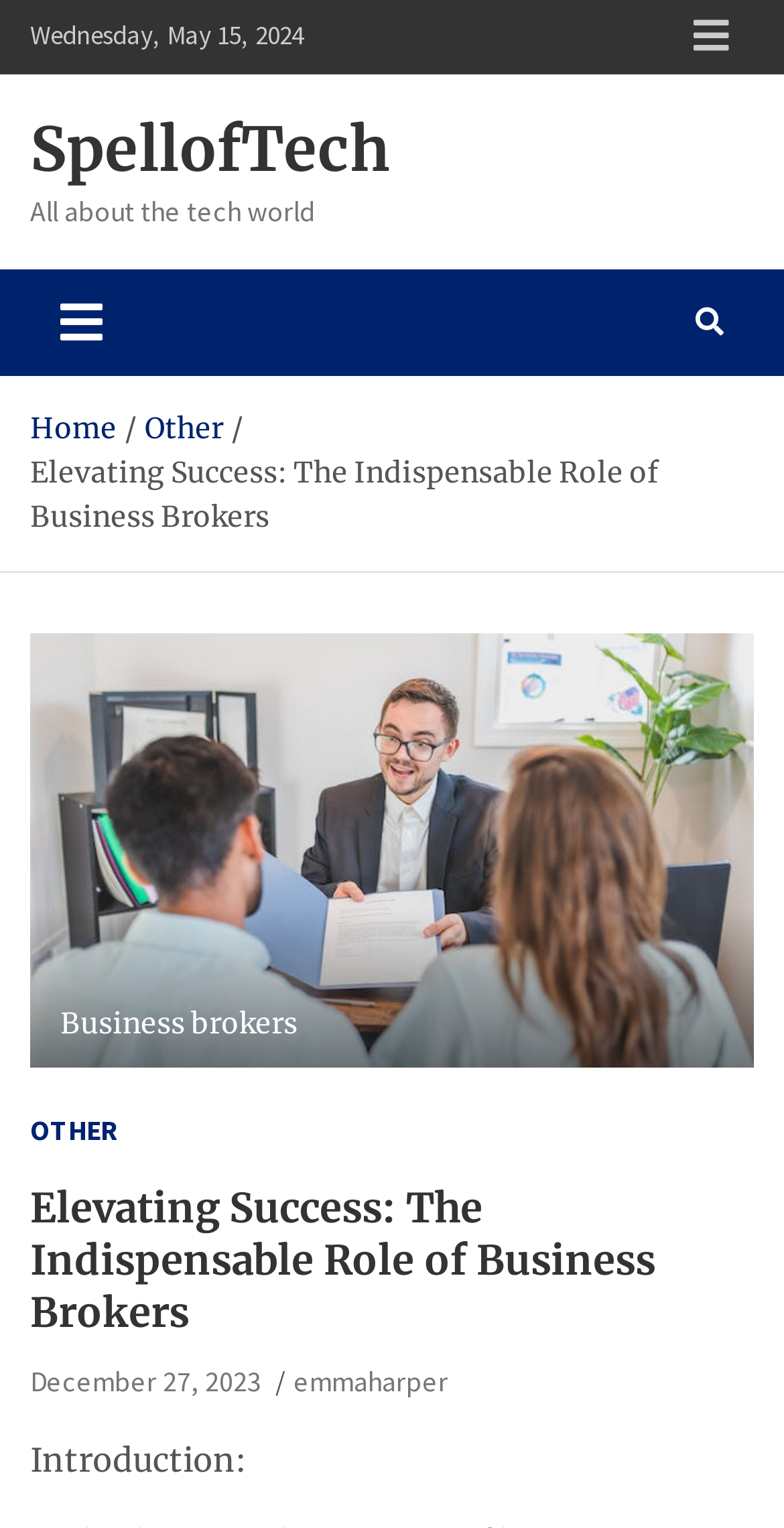Summarize the webpage comprehensively, mentioning all visible components.

The webpage appears to be an article or blog post about the role of business brokers, titled "Elevating Success: The Indispensable Role of Business Brokers". At the top left, there is a date displayed as "Wednesday, May 15, 2024". Next to it, there is a button with a responsive menu icon. The website's logo, "SpellofTech", is situated below the date, accompanied by a tagline "All about the tech world".

On the top right, there is a toggle navigation button and another button with a search icon. Below the logo, there is a navigation bar with breadcrumbs, featuring links to "Home" and "Other". The main title of the article, "Elevating Success: The Indispensable Role of Business Brokers", is displayed prominently below the navigation bar.

The article features a large image related to business brokers, taking up most of the page's width. Below the image, there is a header section with links to "OTHER" and a date "December 27, 2023", as well as the author's name "emmaharper". The main content of the article begins with the introduction, which is displayed below the header section.